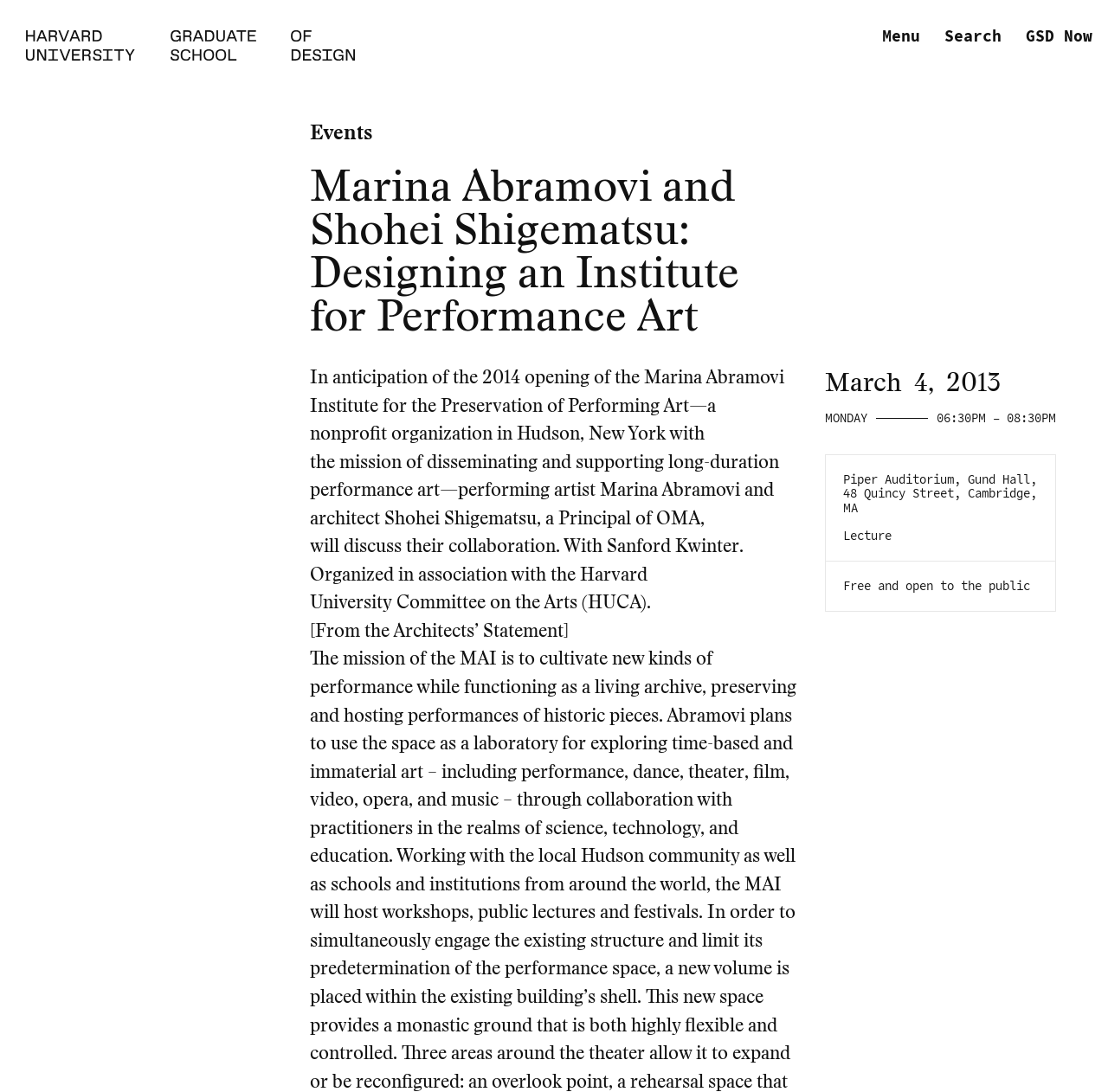Give a concise answer using only one word or phrase for this question:
What is the mission of the Marina Abramovi Institute?

Disseminating and supporting long-duration performance art